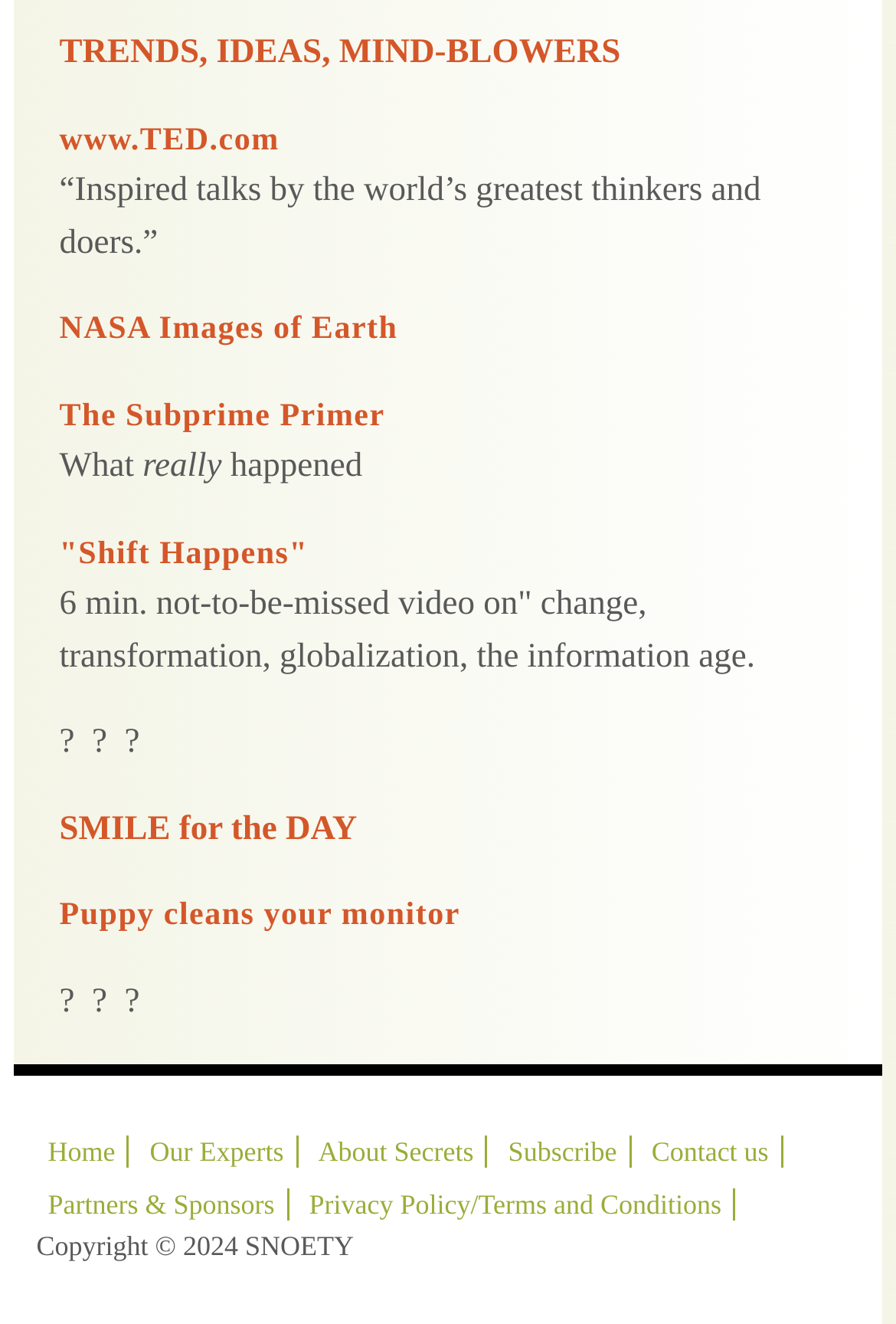What is the name of the section at the bottom of the webpage?
Based on the image, answer the question with a single word or brief phrase.

Footer